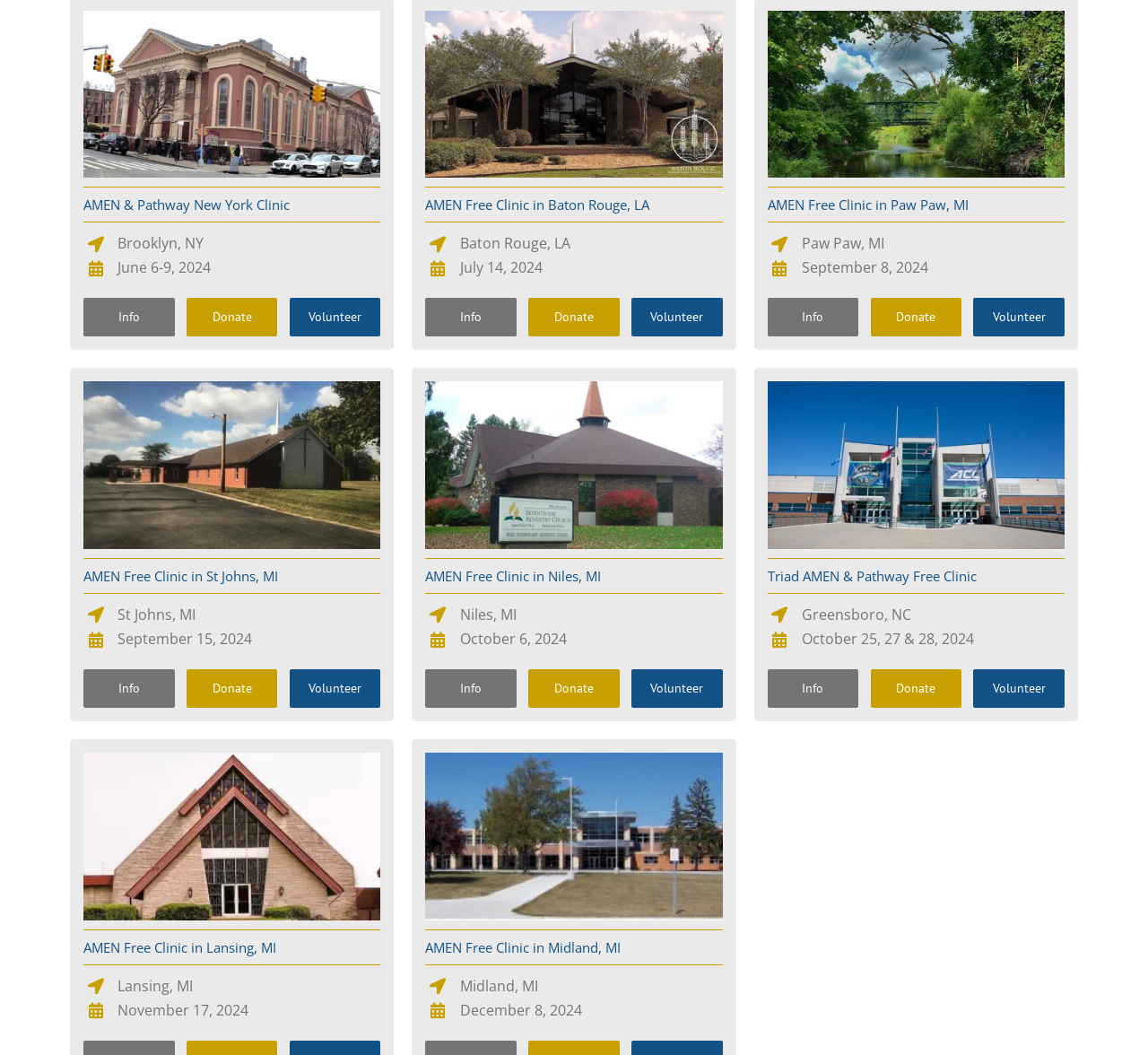How many links are available for the AMEN Free Clinic in Baton Rouge, LA?
Answer the question with as much detail as possible.

I looked at the clinic listing for 'AMEN Free Clinic in Baton Rouge, LA' and found three links: 'Info', 'Donate', and 'Volunteer'.